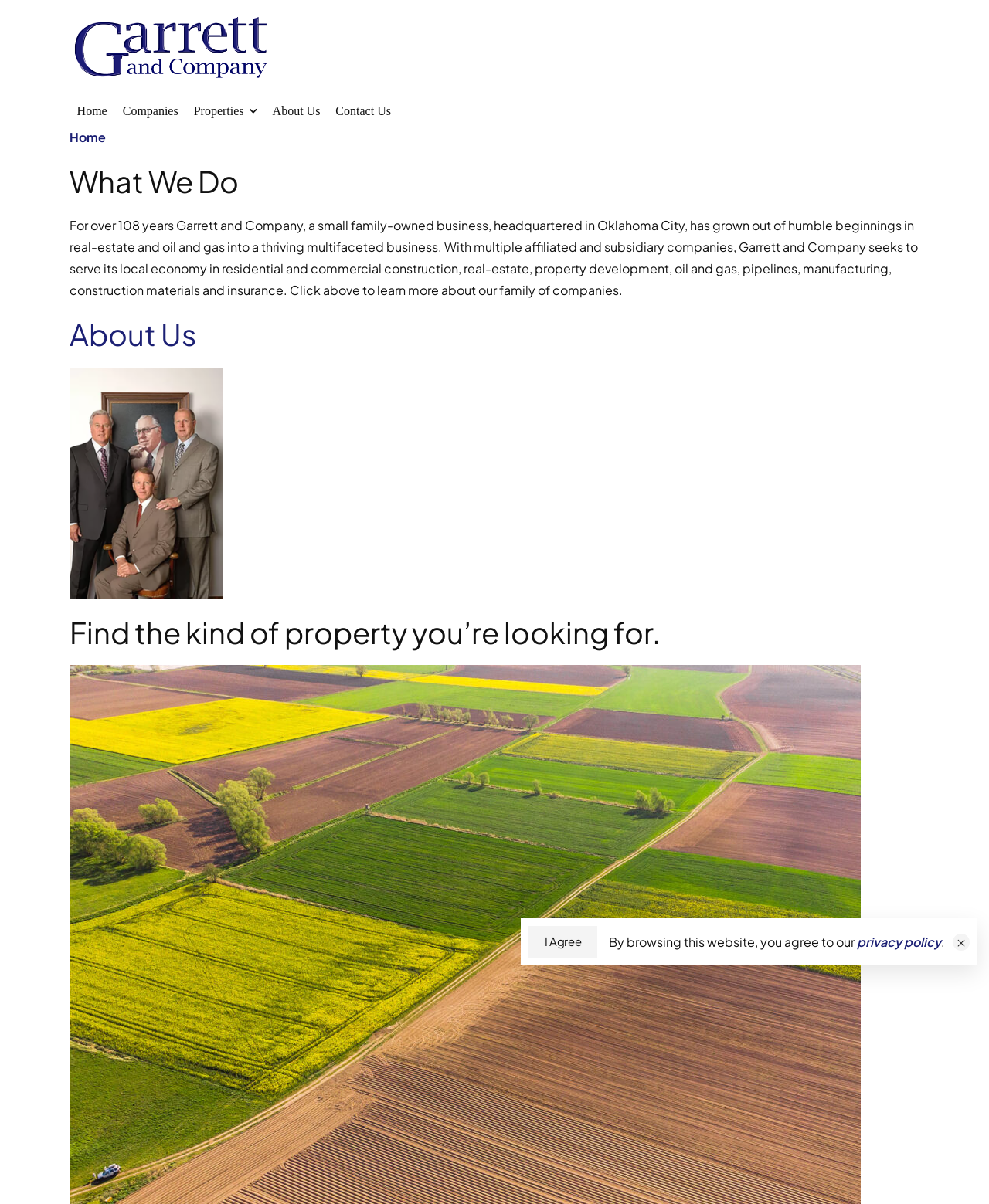Provide the bounding box coordinates for the UI element that is described by this text: "Home". The coordinates should be in the form of four float numbers between 0 and 1: [left, top, right, bottom].

None